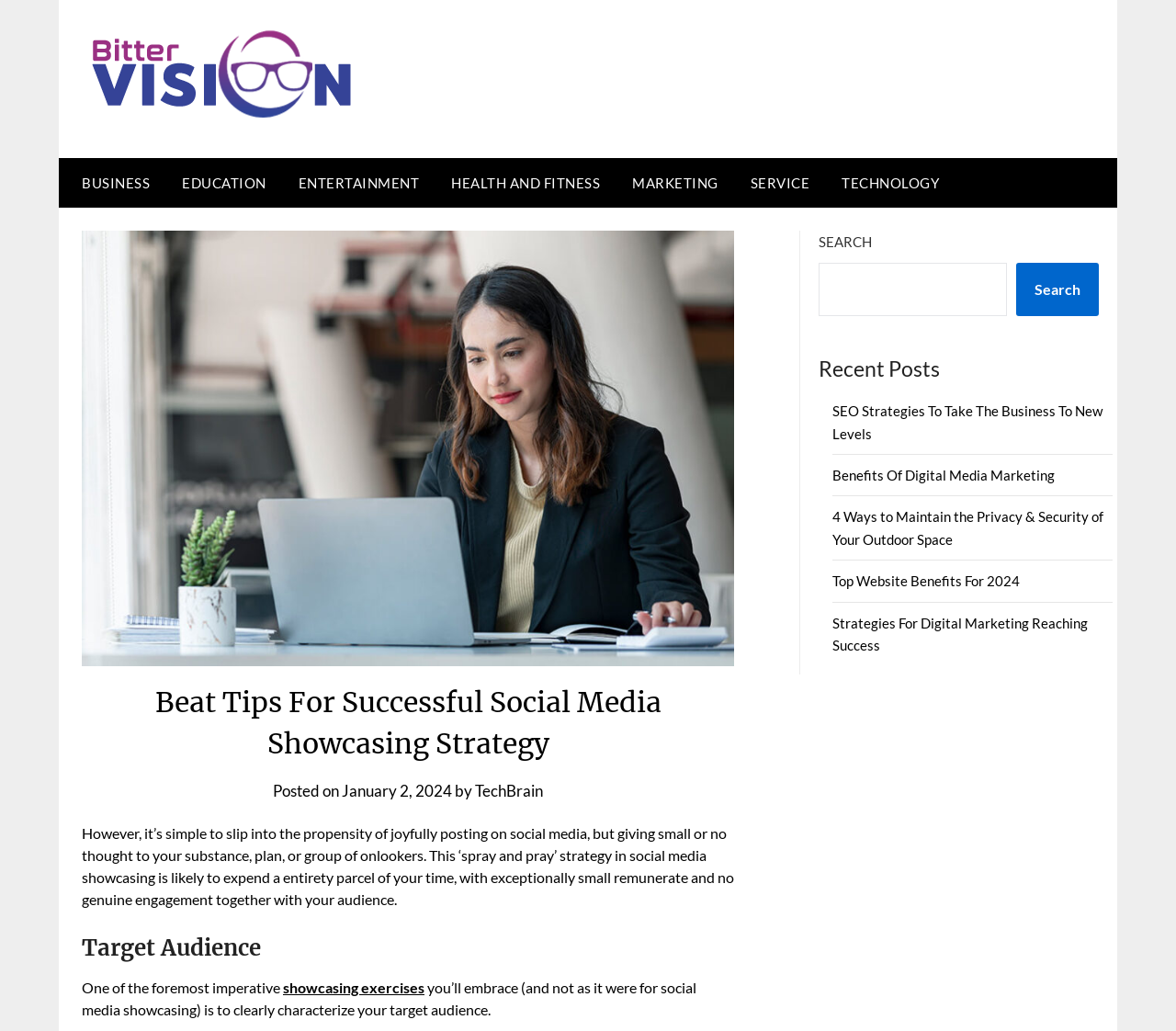Based on the element description showcasing exercises, identify the bounding box coordinates for the UI element. The coordinates should be in the format (top-left x, top-left y, bottom-right x, bottom-right y) and within the 0 to 1 range.

[0.241, 0.95, 0.361, 0.966]